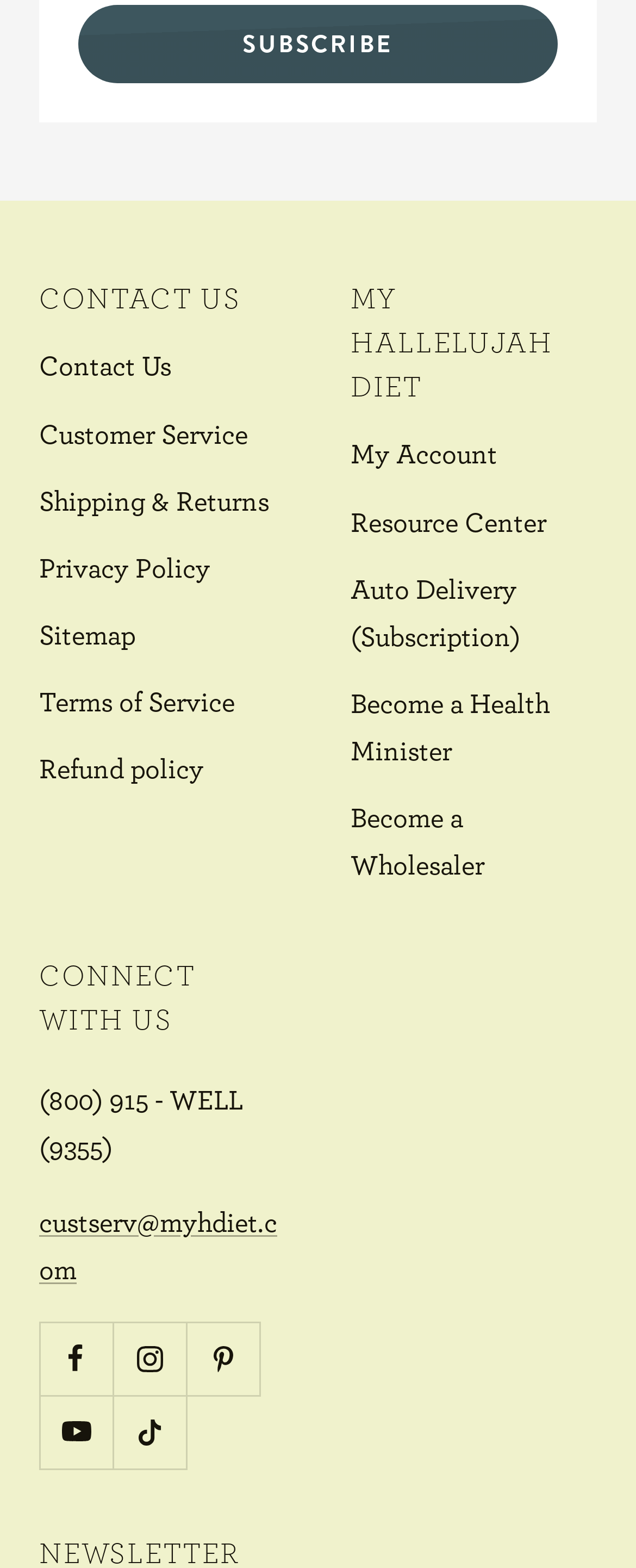Predict the bounding box for the UI component with the following description: "Resource Center".

[0.551, 0.318, 0.859, 0.348]